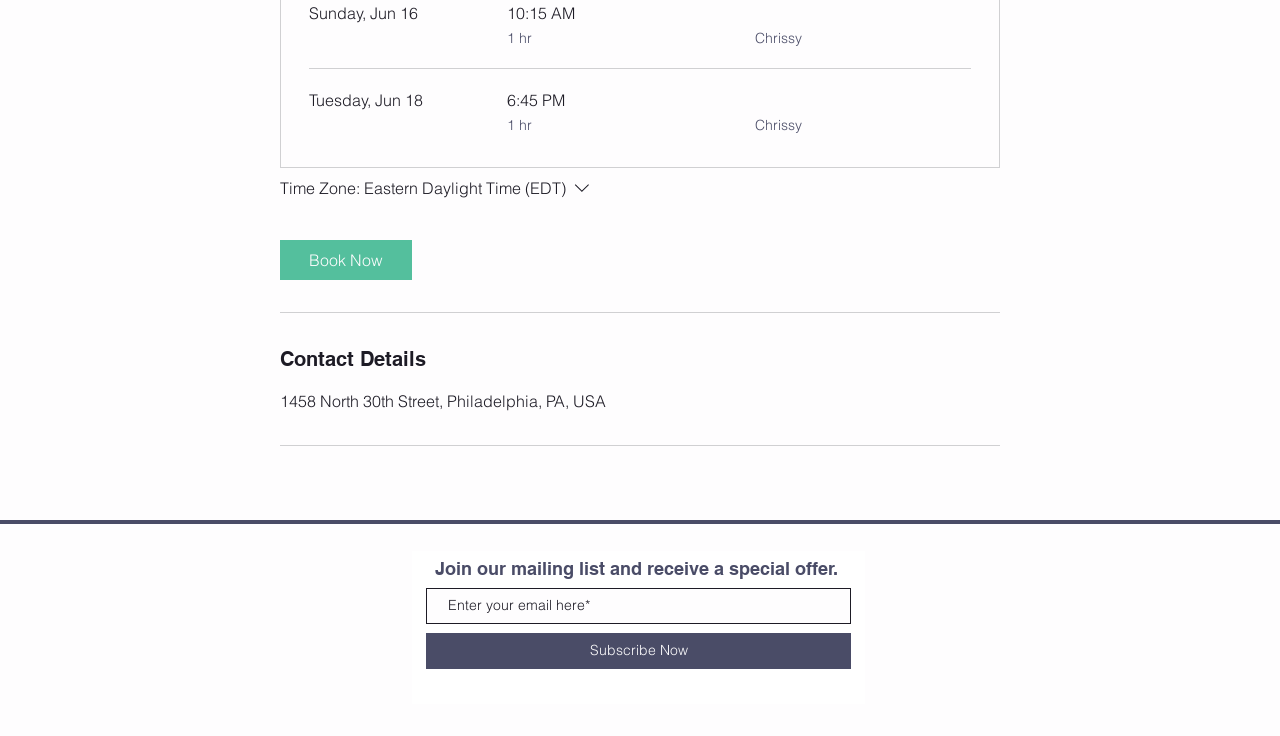Please locate the UI element described by "Subscribe Now" and provide its bounding box coordinates.

[0.333, 0.816, 0.665, 0.865]